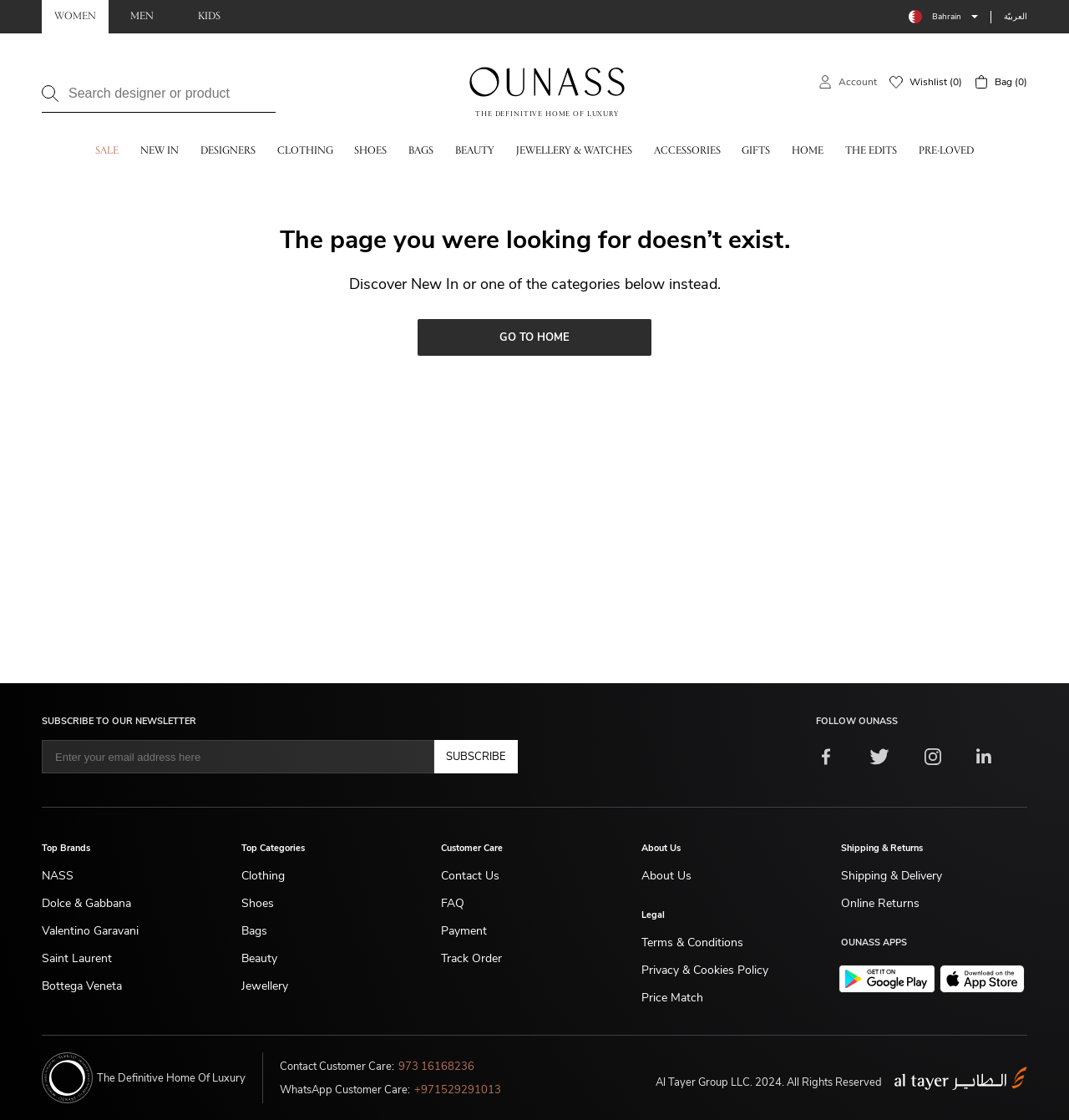Highlight the bounding box coordinates of the element you need to click to perform the following instruction: "Follow on Facebook."

[0.763, 0.668, 0.782, 0.688]